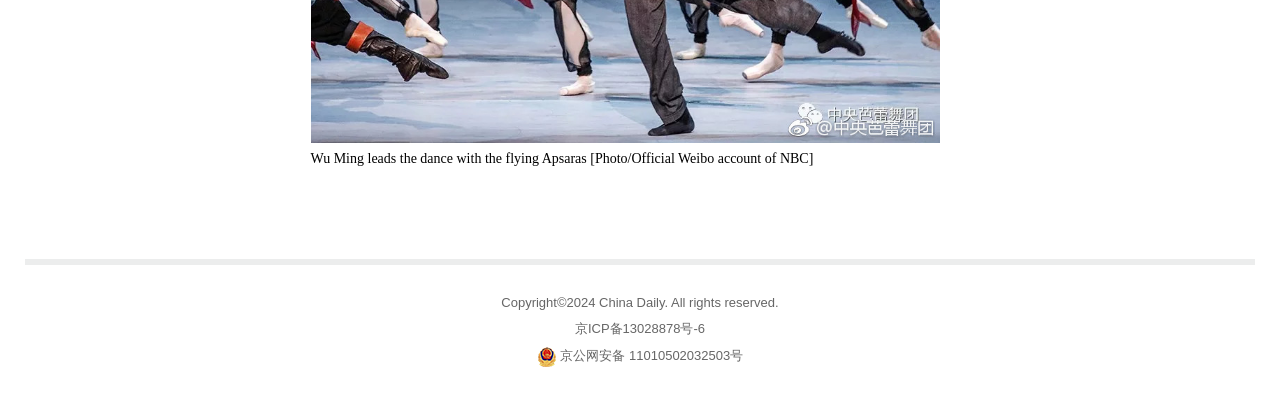Determine the bounding box coordinates for the UI element matching this description: "京公网安备 11010502032503号".

[0.438, 0.878, 0.581, 0.915]